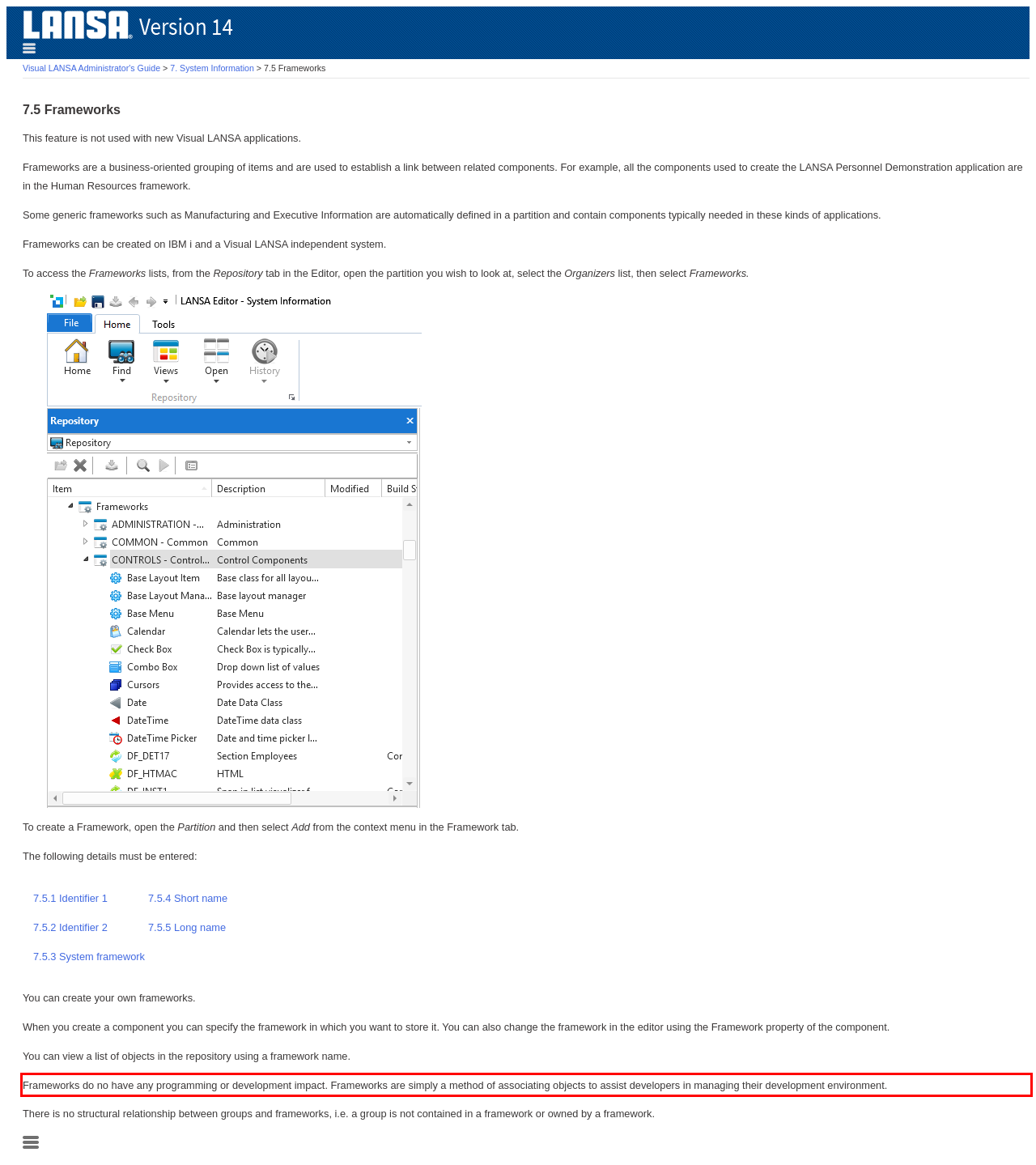Please analyze the screenshot of a webpage and extract the text content within the red bounding box using OCR.

Frameworks do no have any programming or development impact. Frameworks are simply a method of associating objects to assist developers in managing their development environment.